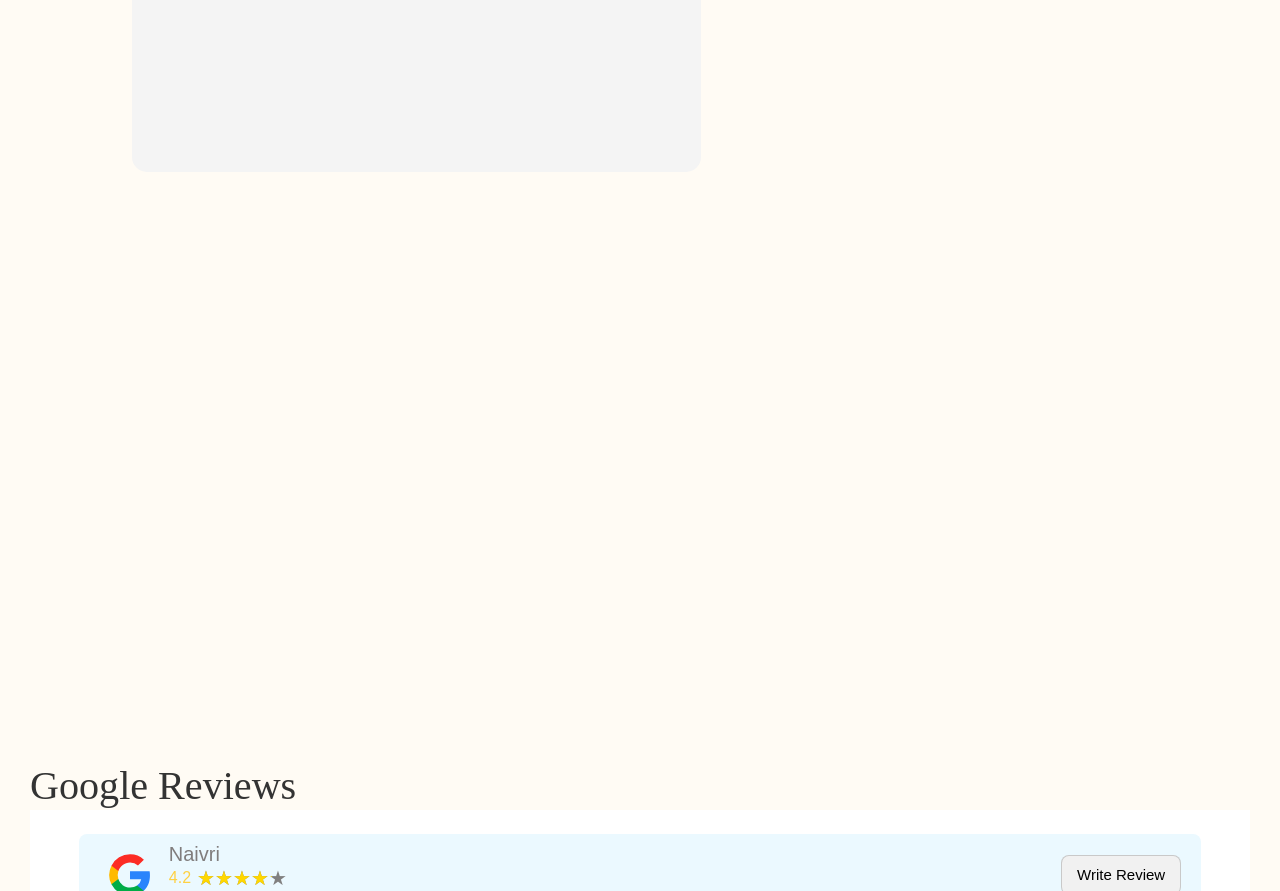Using details from the image, please answer the following question comprehensively:
What is the name of the product with the image located at [0.512, 0.356, 0.732, 0.673]?

I found the name of the product with the image located at [0.512, 0.356, 0.732, 0.673] by looking at the link element with the text 'Winfun Light 'N Sounds Sorter Treehouse' which is located near the image element with the same bounding box coordinates.